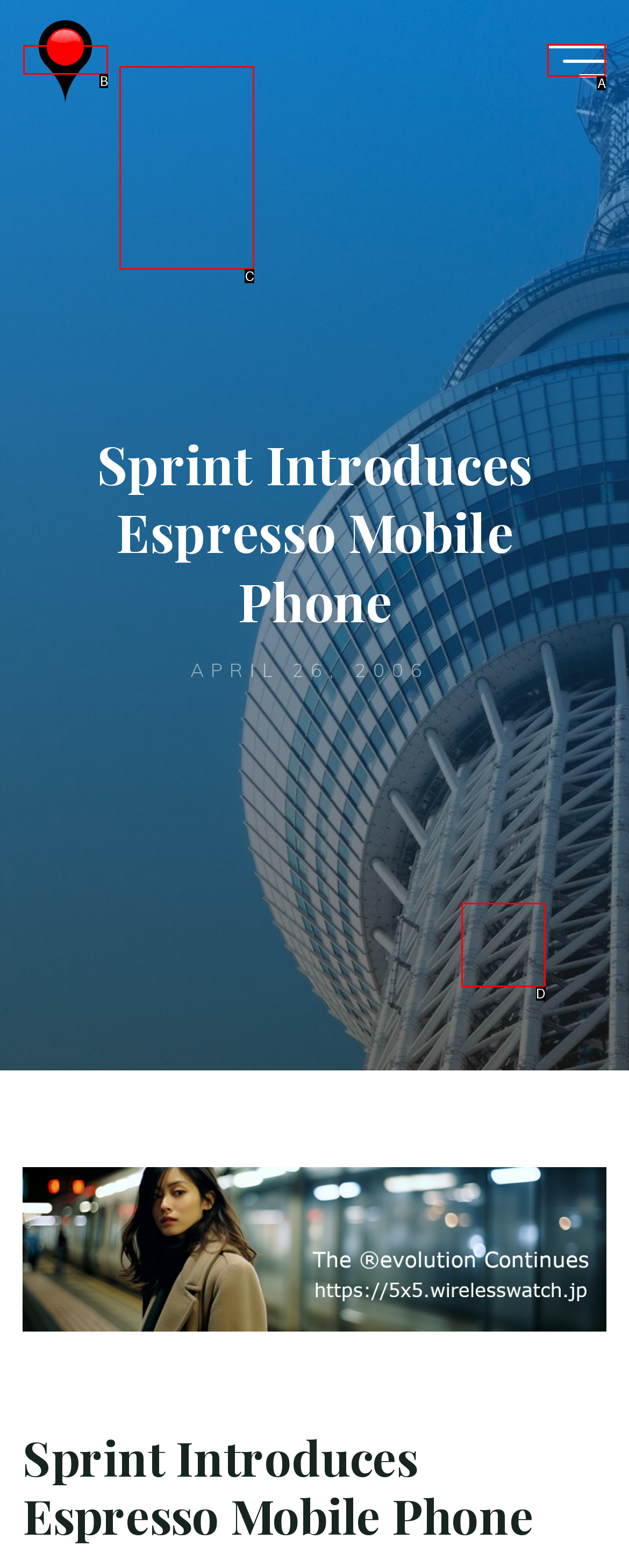Select the HTML element that corresponds to the description: Wireless Watch Japan. Reply with the letter of the correct option.

C